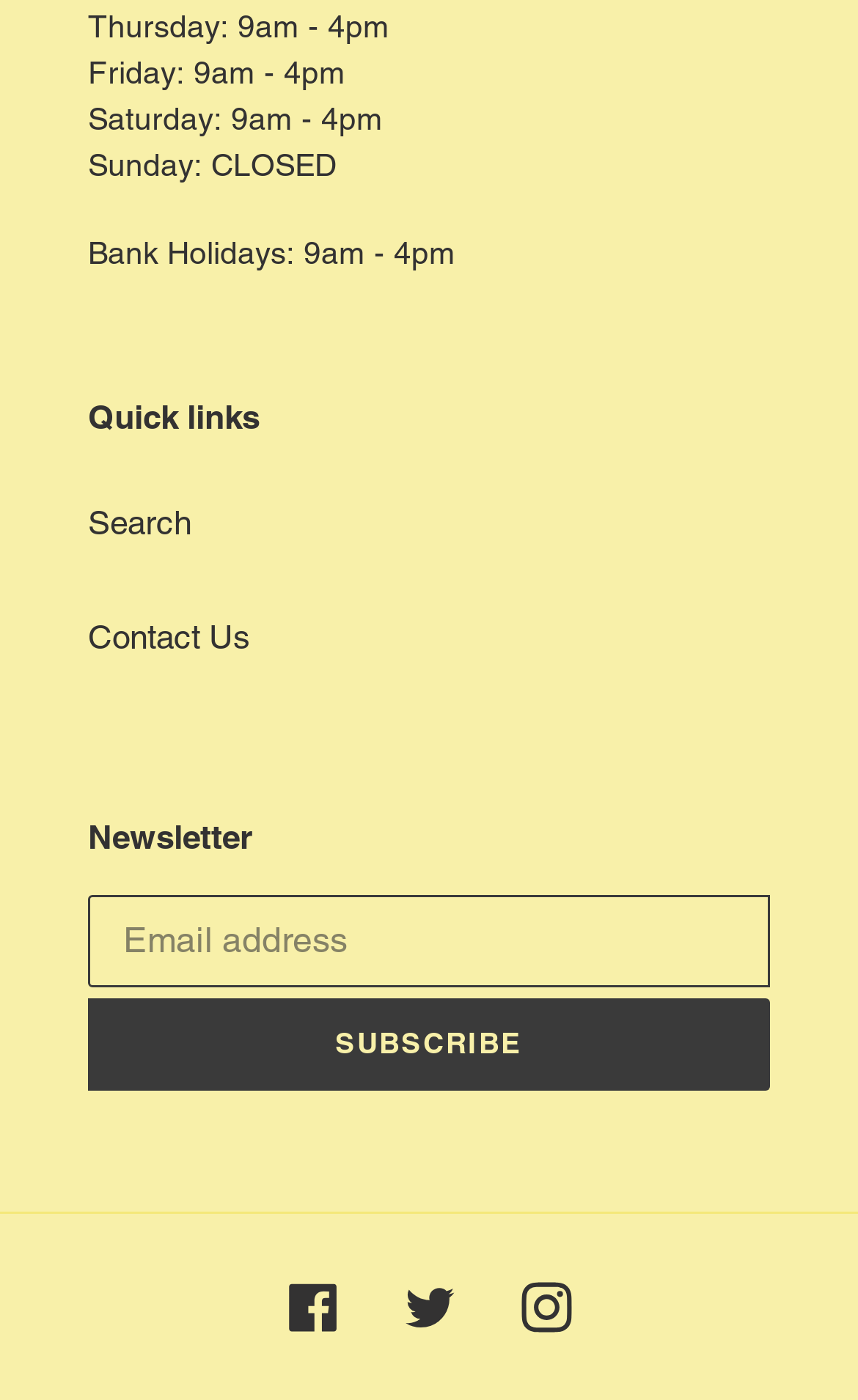Determine the bounding box coordinates for the UI element with the following description: "Twitter". The coordinates should be four float numbers between 0 and 1, represented as [left, top, right, bottom].

[0.471, 0.915, 0.529, 0.952]